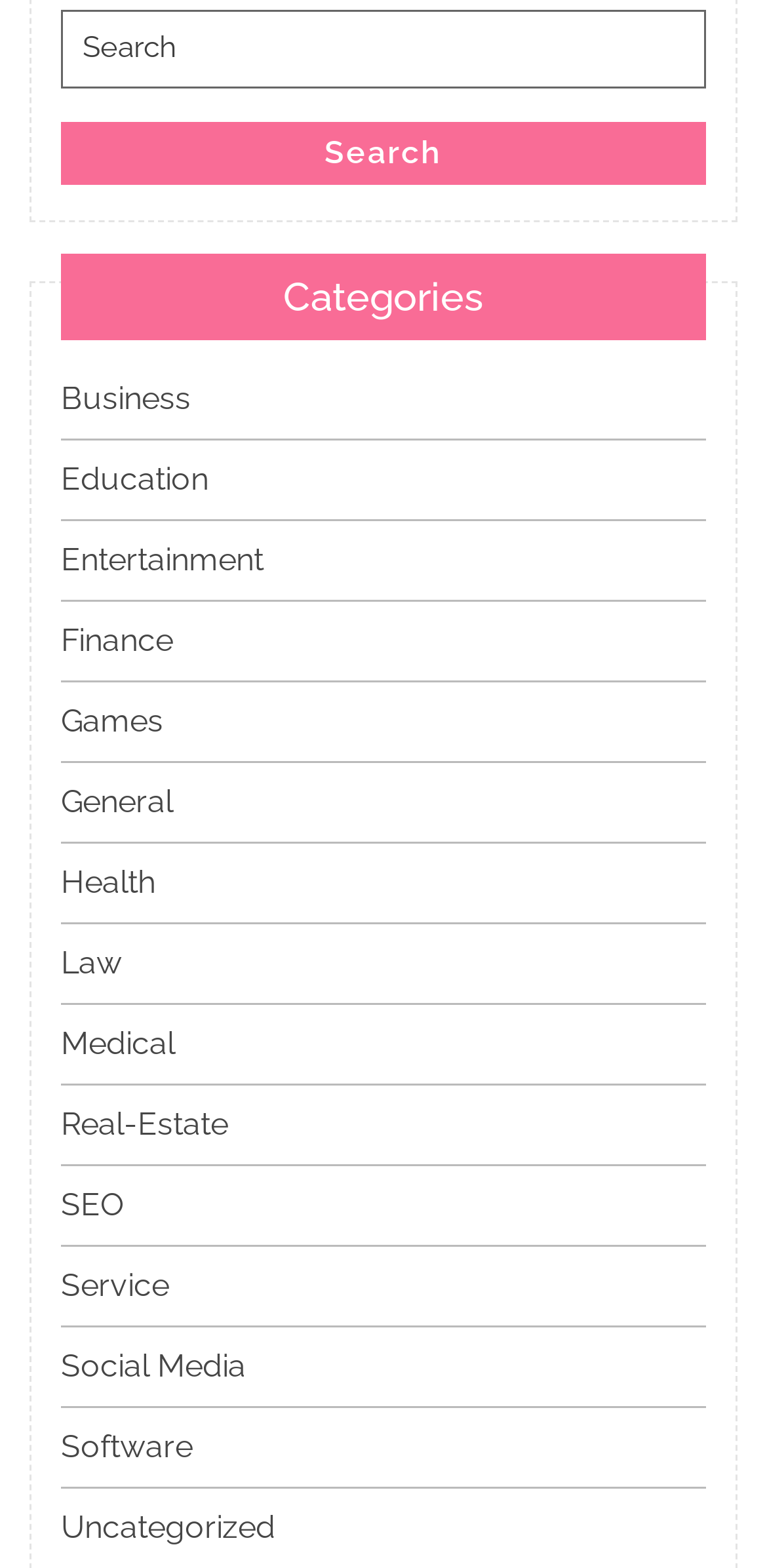Please specify the bounding box coordinates of the clickable region to carry out the following instruction: "Go to the Entertainment page". The coordinates should be four float numbers between 0 and 1, in the format [left, top, right, bottom].

[0.079, 0.345, 0.344, 0.368]